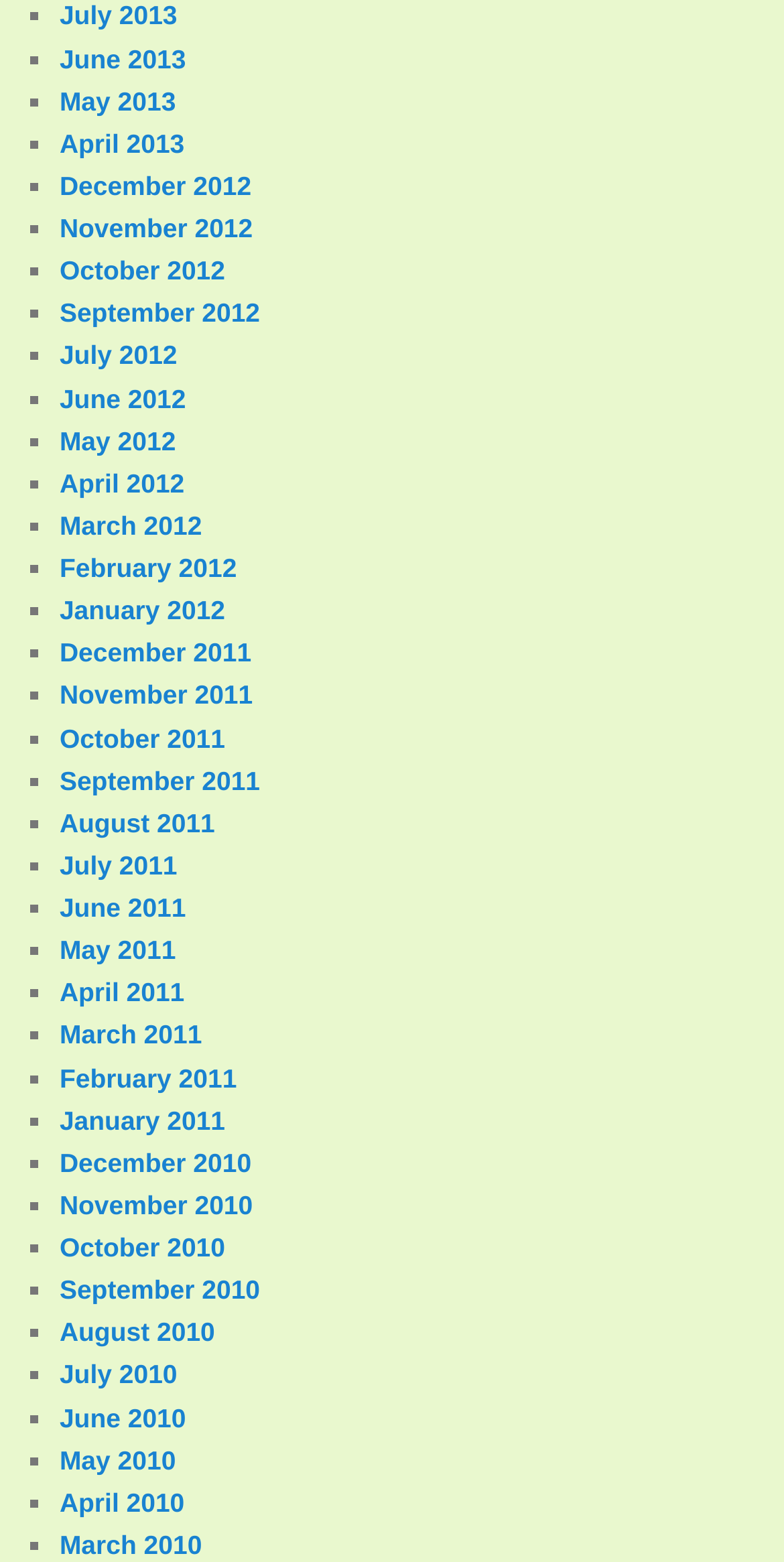Given the description of a UI element: "September 2010", identify the bounding box coordinates of the matching element in the webpage screenshot.

[0.076, 0.816, 0.332, 0.836]